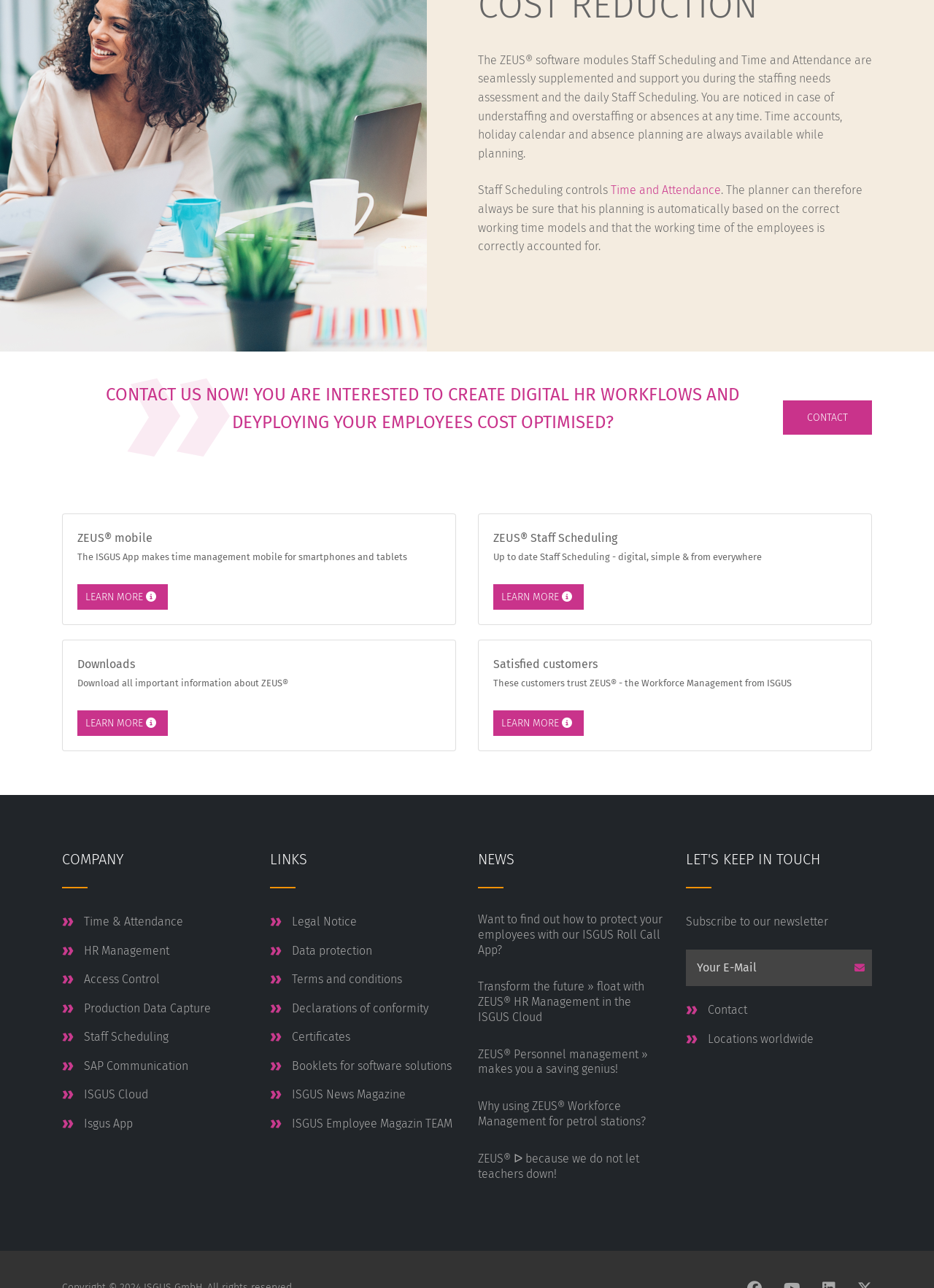What is the main purpose of ZEUS software modules?
Answer the question with detailed information derived from the image.

Based on the text description, it is clear that the ZEUS software modules are designed to support staff scheduling and time and attendance. The text mentions that the modules are seamlessly supplemented and support the staffing needs assessment and daily staff scheduling.